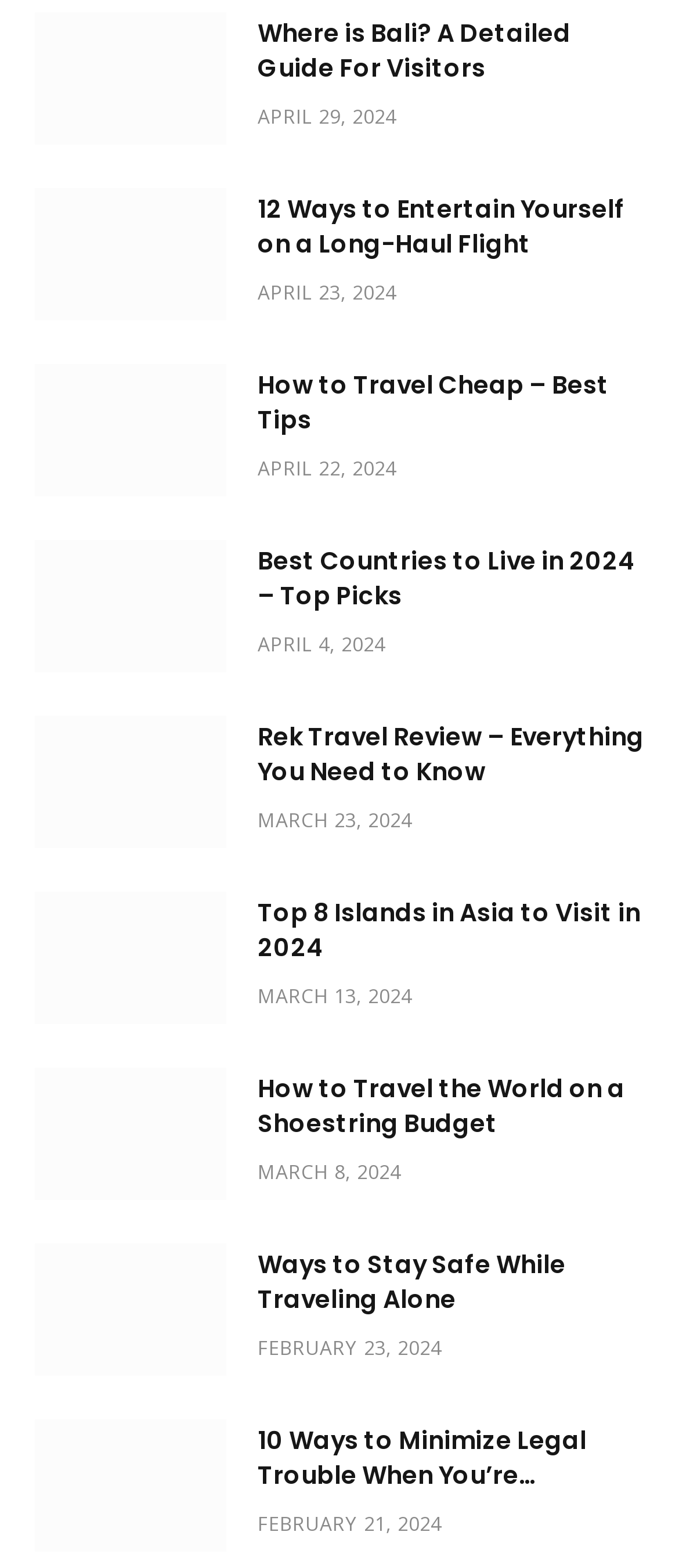Identify the bounding box coordinates of the element to click to follow this instruction: 'Visit the resources page'. Ensure the coordinates are four float values between 0 and 1, provided as [left, top, right, bottom].

None